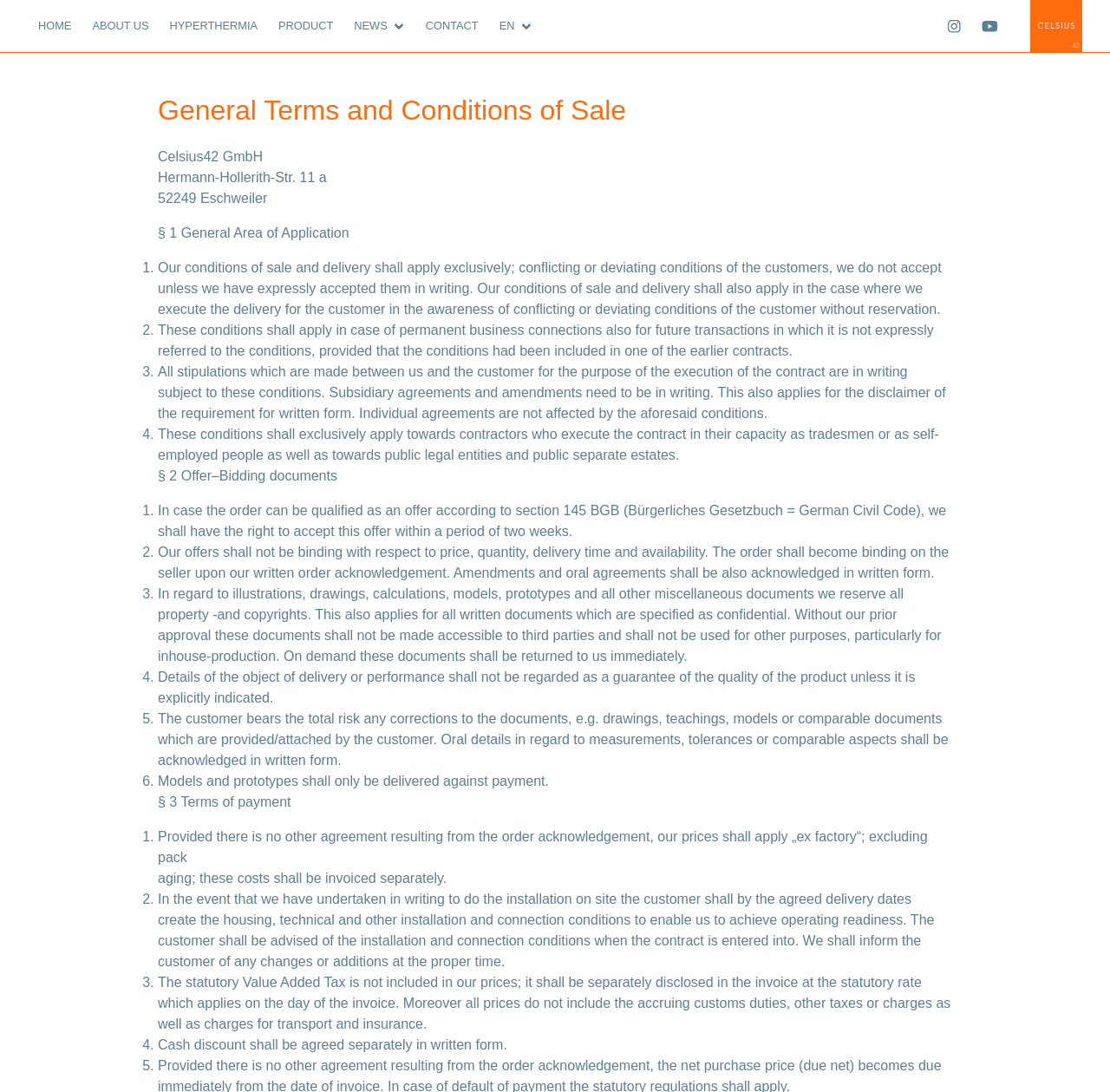Identify the main heading of the webpage and provide its text content.

General Terms and Conditions of Sale